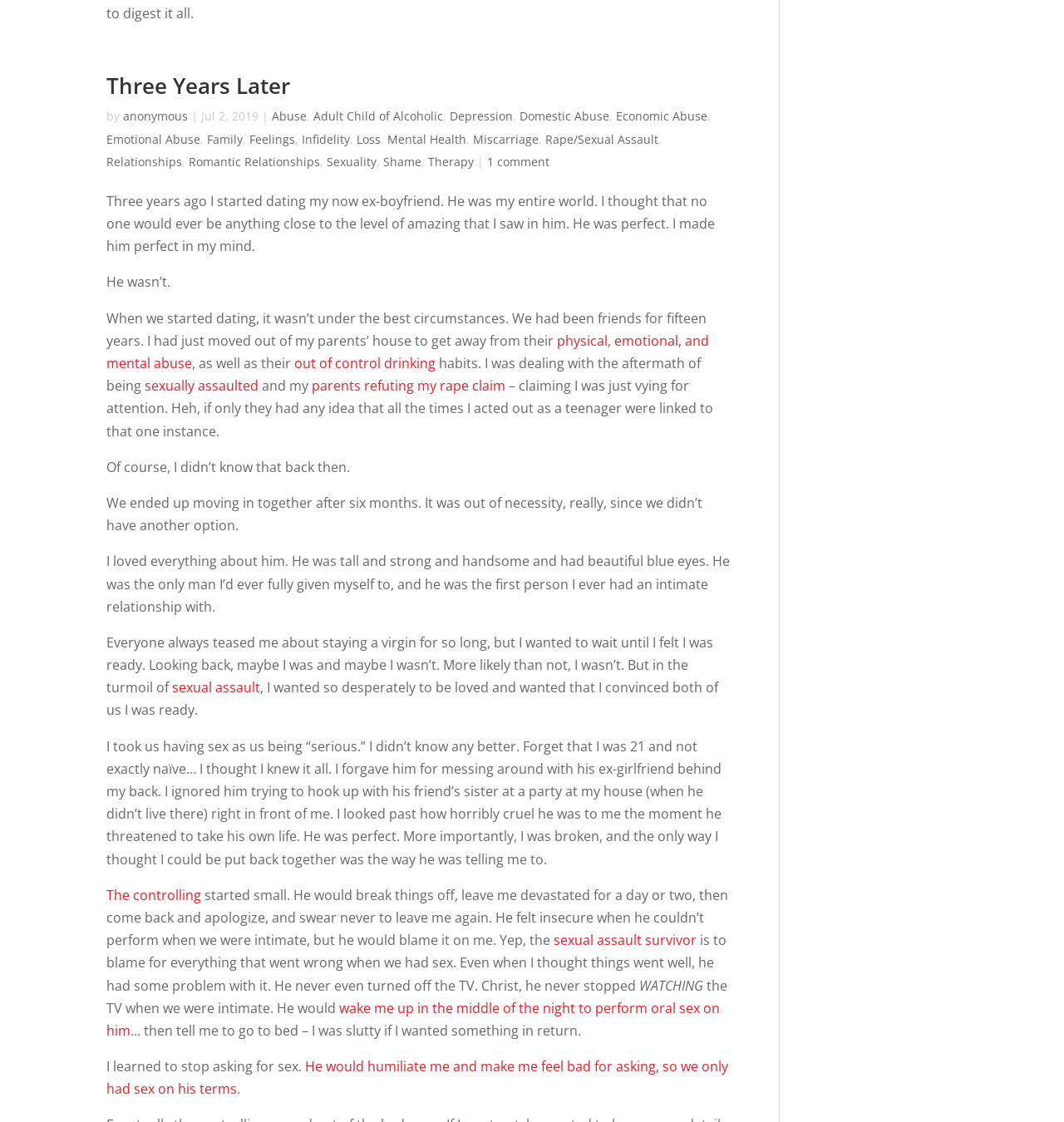Determine the bounding box coordinates of the clickable region to follow the instruction: "Click the link 'Rape/Sexual Assault'".

[0.512, 0.117, 0.619, 0.131]